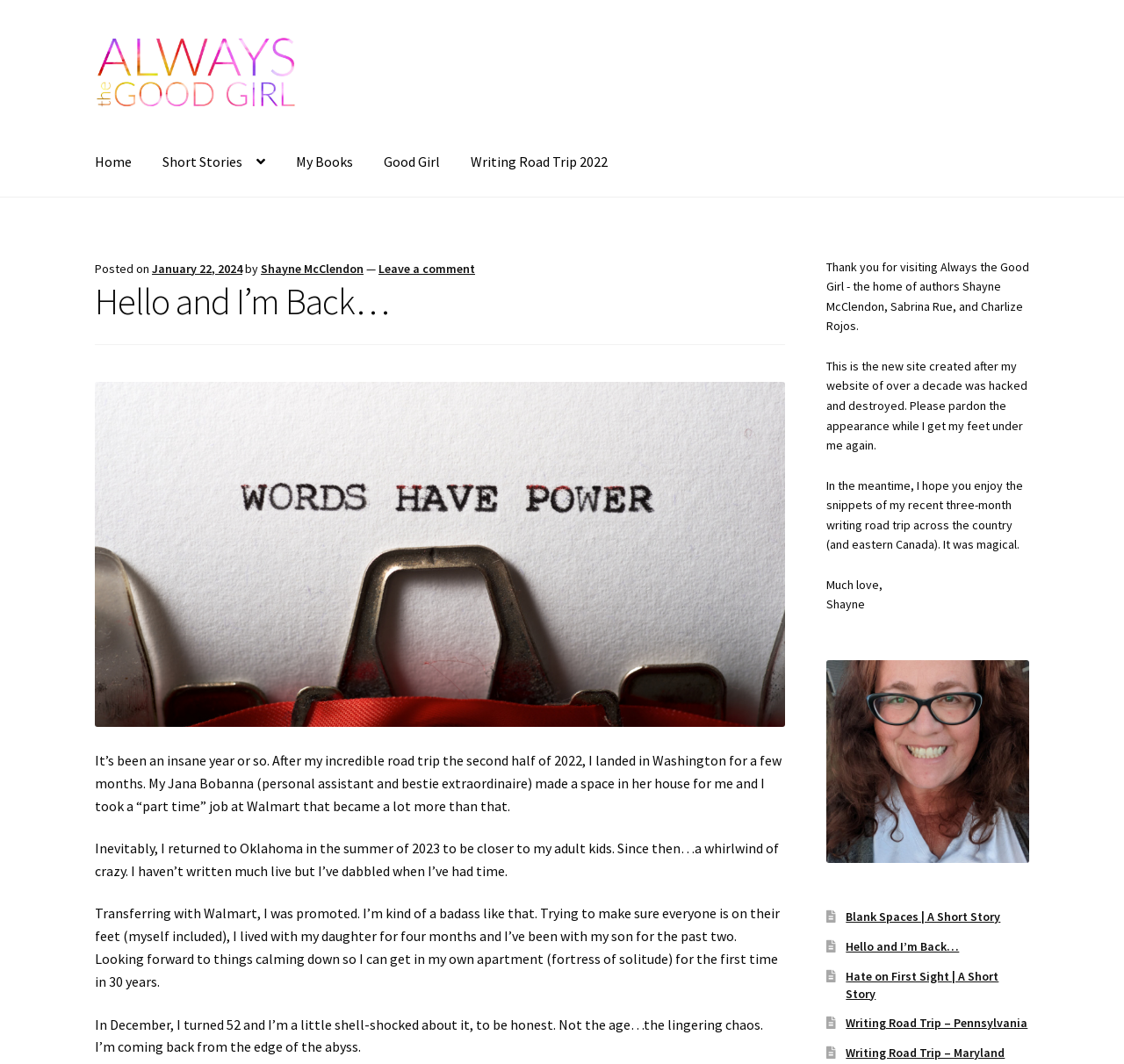Locate the bounding box coordinates of the clickable area to execute the instruction: "Read the 'Hello and I’m Back…' article". Provide the coordinates as four float numbers between 0 and 1, represented as [left, top, right, bottom].

[0.084, 0.263, 0.699, 0.305]